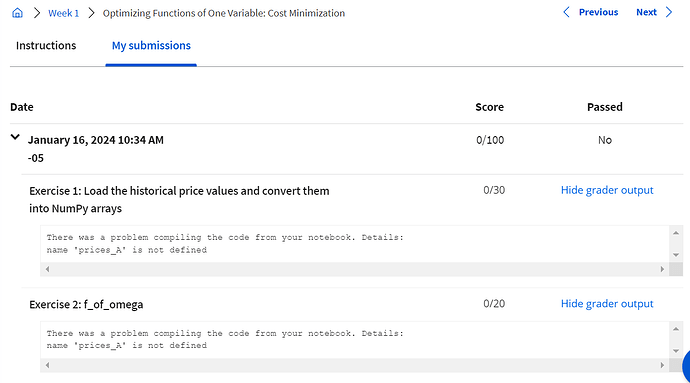Elaborate on the contents of the image in great detail.

The image captures an overview of a submission interface related to a course titled "Optimizing Functions of One Variable: Cost Minimization." It displays the user's submission status for exercises due on January 16, 2024. 

The first exercise, focused on loading historical price values into NumPy arrays, received a score of 0 out of 30, indicating no points were awarded. The error message reveals a compilation issue, stating that the variable name 'prices_A' is not defined. 

The second exercise relates to a function named 'f_of_omega' and also shows a score of 0, totaling 0 out of 20 points. Similar to the first, it highlights the same error regarding the undefined variable 'prices_A', underscoring the need for revising the code to rectify these compilation errors for a successful submission. 

Overall, the interface provides critical feedback for improving the coding assignments, aiming towards better understanding and application of the course material.